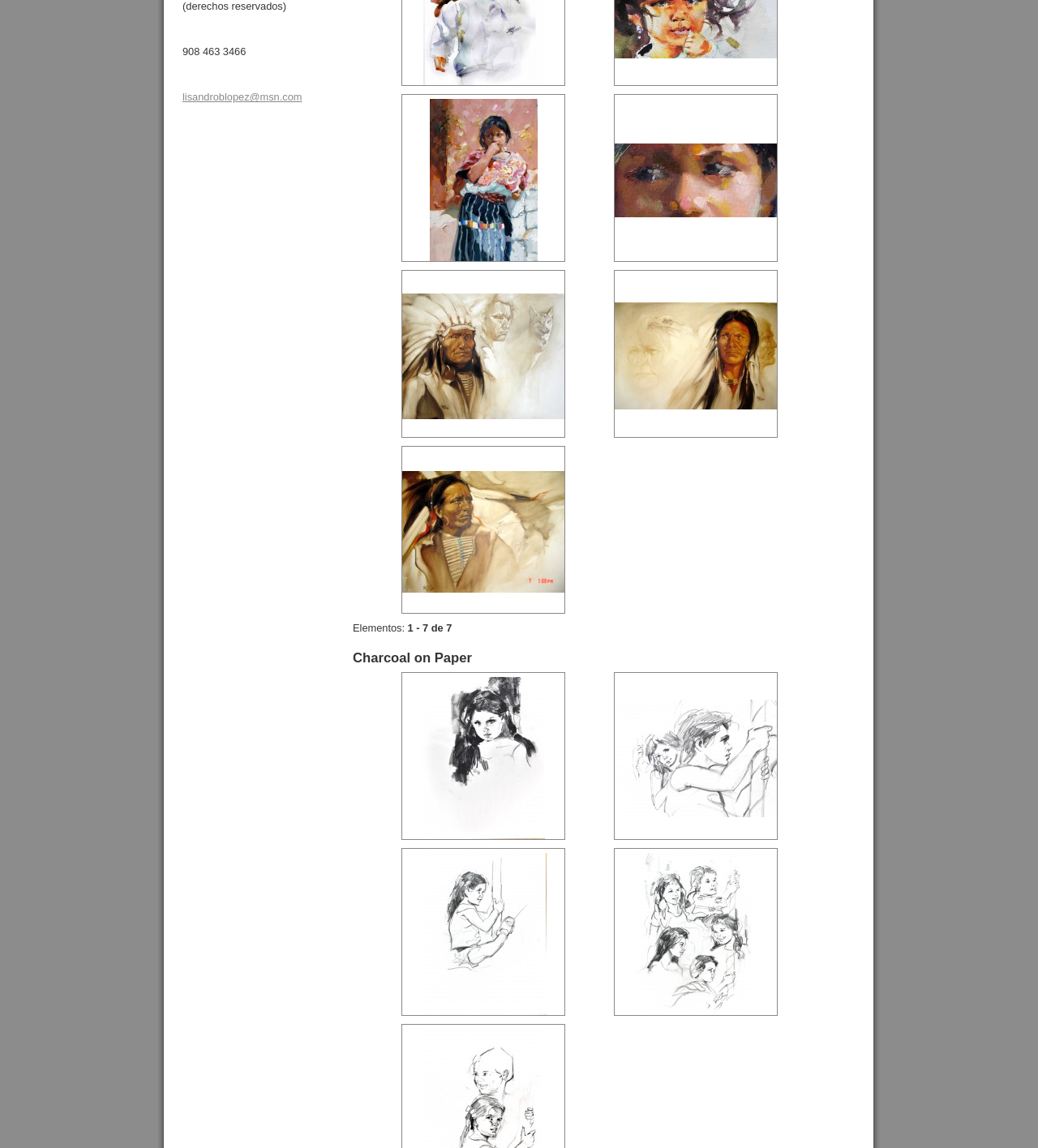Given the description "lisandroblopez@msn.com", provide the bounding box coordinates of the corresponding UI element.

[0.176, 0.079, 0.291, 0.09]